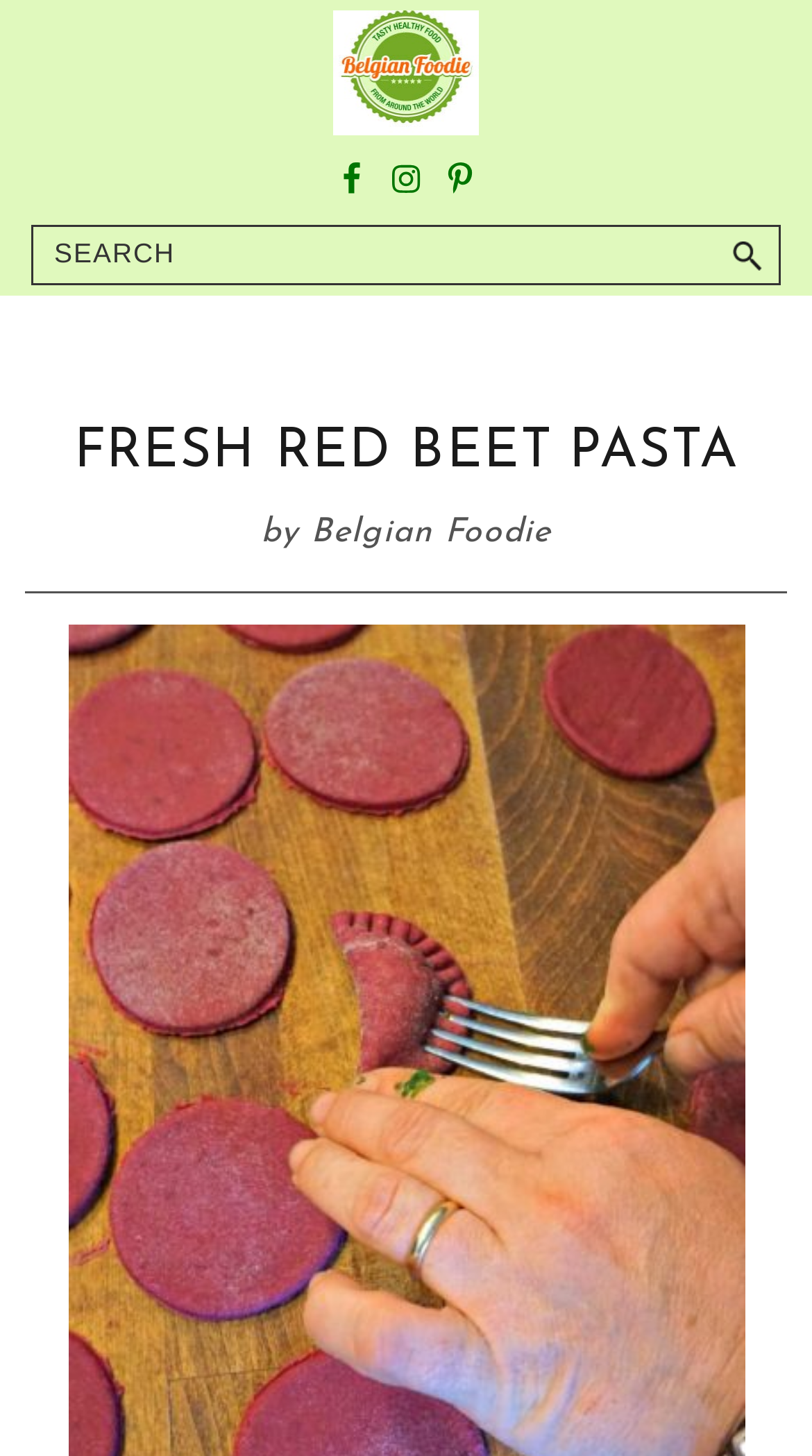Extract the bounding box coordinates of the UI element described by: "Instagram". The coordinates should include four float numbers ranging from 0 to 1, e.g., [left, top, right, bottom].

[0.467, 0.104, 0.533, 0.142]